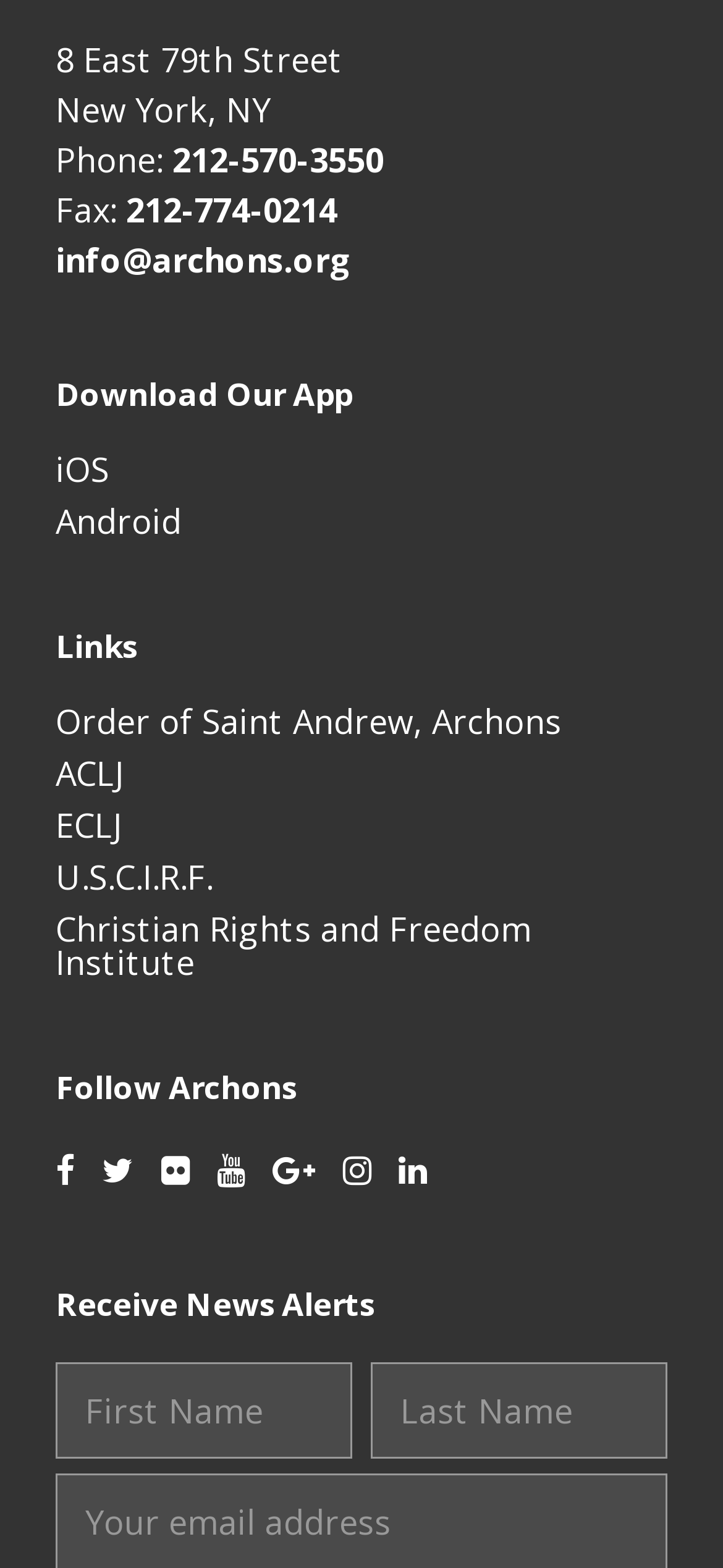Find the bounding box coordinates of the clickable element required to execute the following instruction: "Download the app on iOS". Provide the coordinates as four float numbers between 0 and 1, i.e., [left, top, right, bottom].

[0.077, 0.285, 0.151, 0.313]